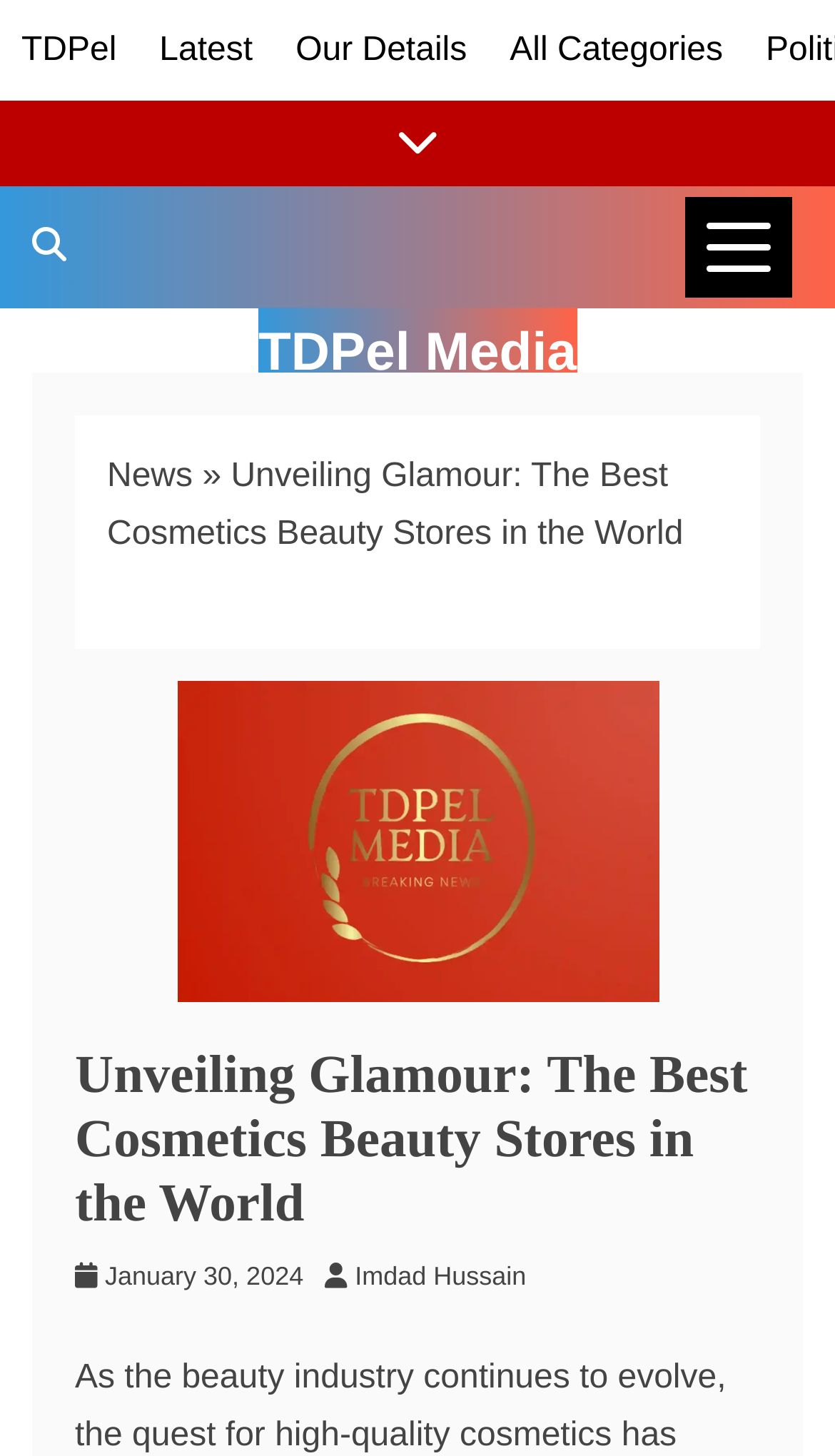Identify the bounding box coordinates for the UI element that matches this description: "TDPel".

[0.026, 0.022, 0.14, 0.047]